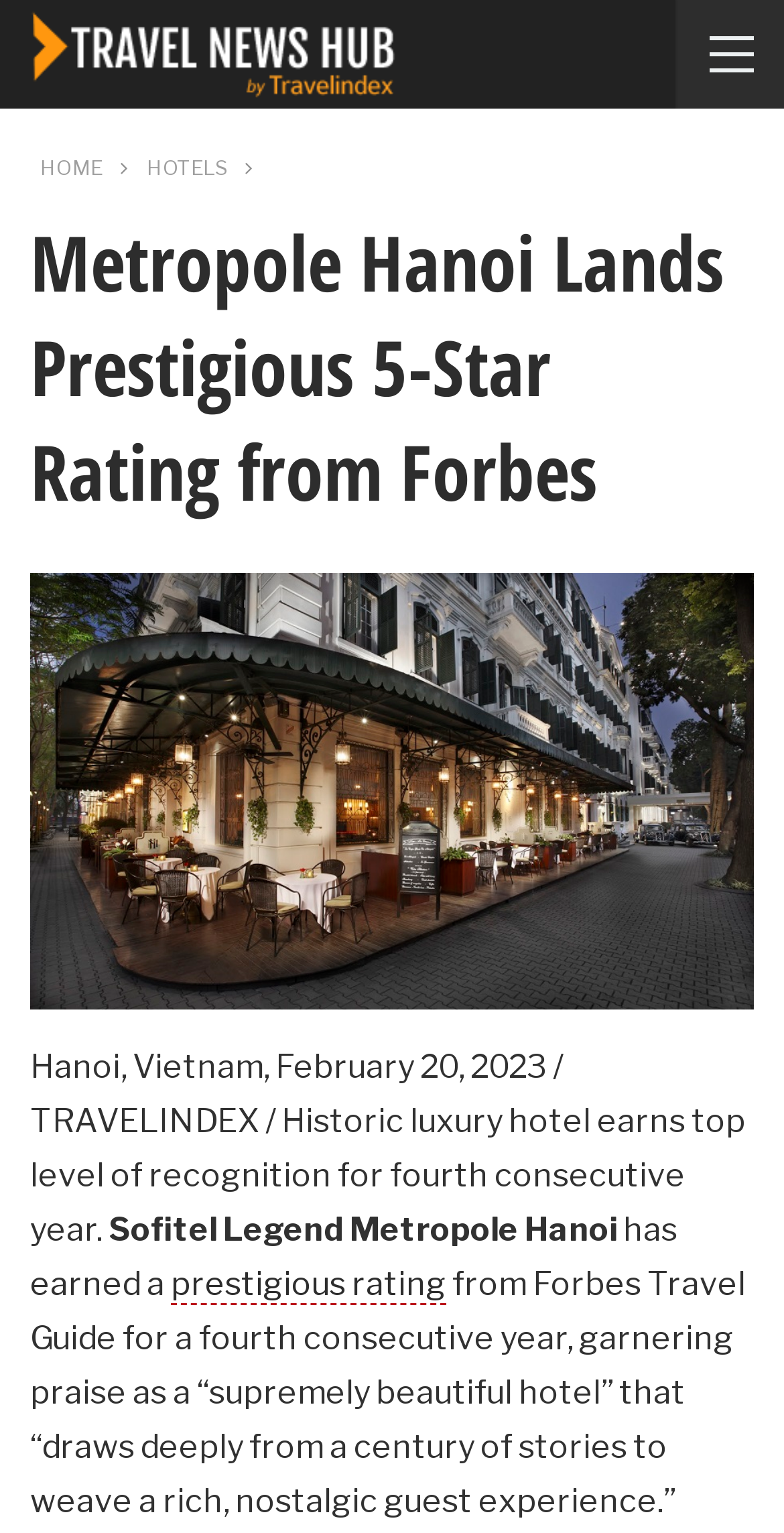What is the name of the hotel? Please answer the question using a single word or phrase based on the image.

Sofitel Legend Metropole Hanoi